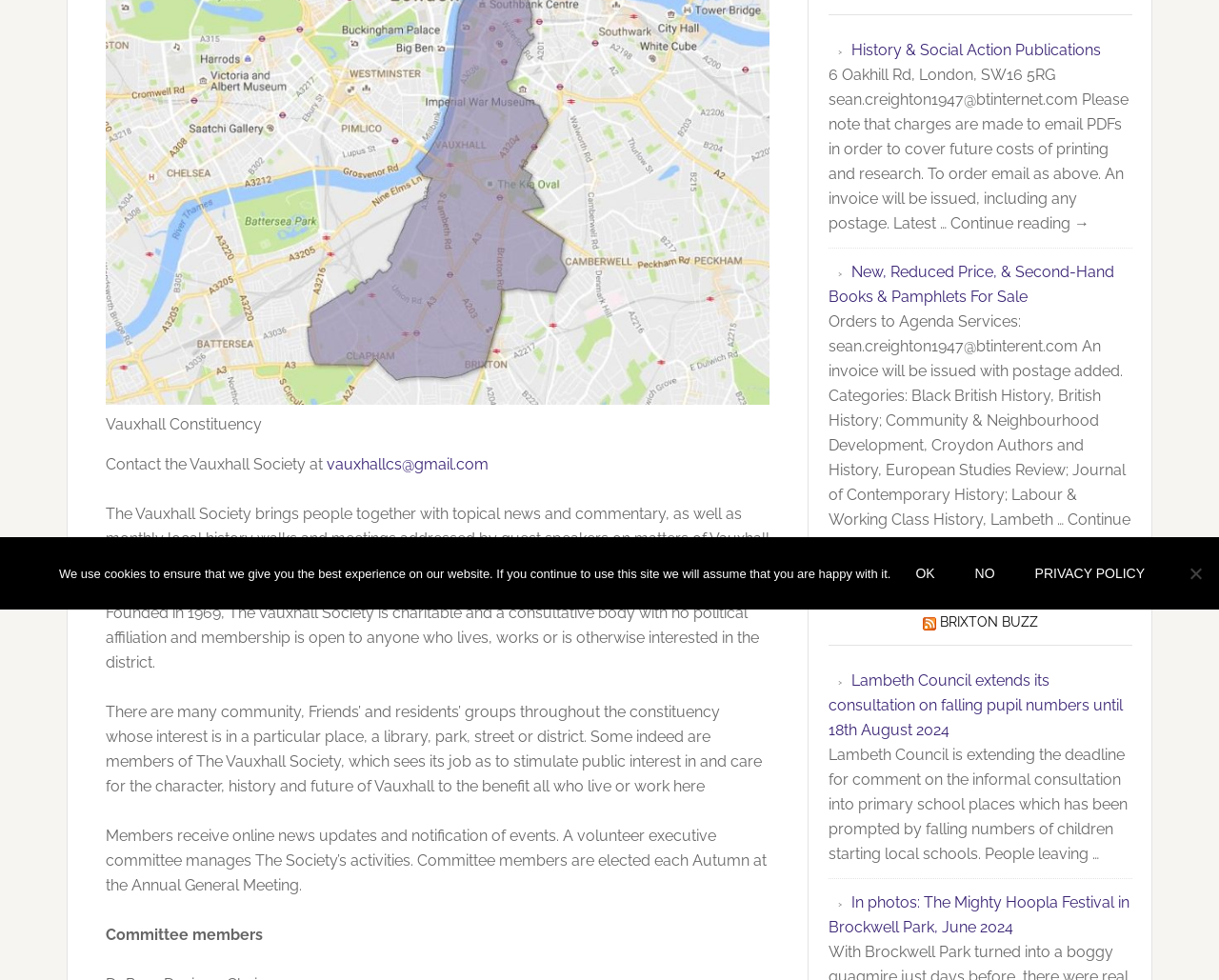Please determine the bounding box of the UI element that matches this description: Brixton Buzz. The coordinates should be given as (top-left x, top-left y, bottom-right x, bottom-right y), with all values between 0 and 1.

[0.771, 0.626, 0.852, 0.642]